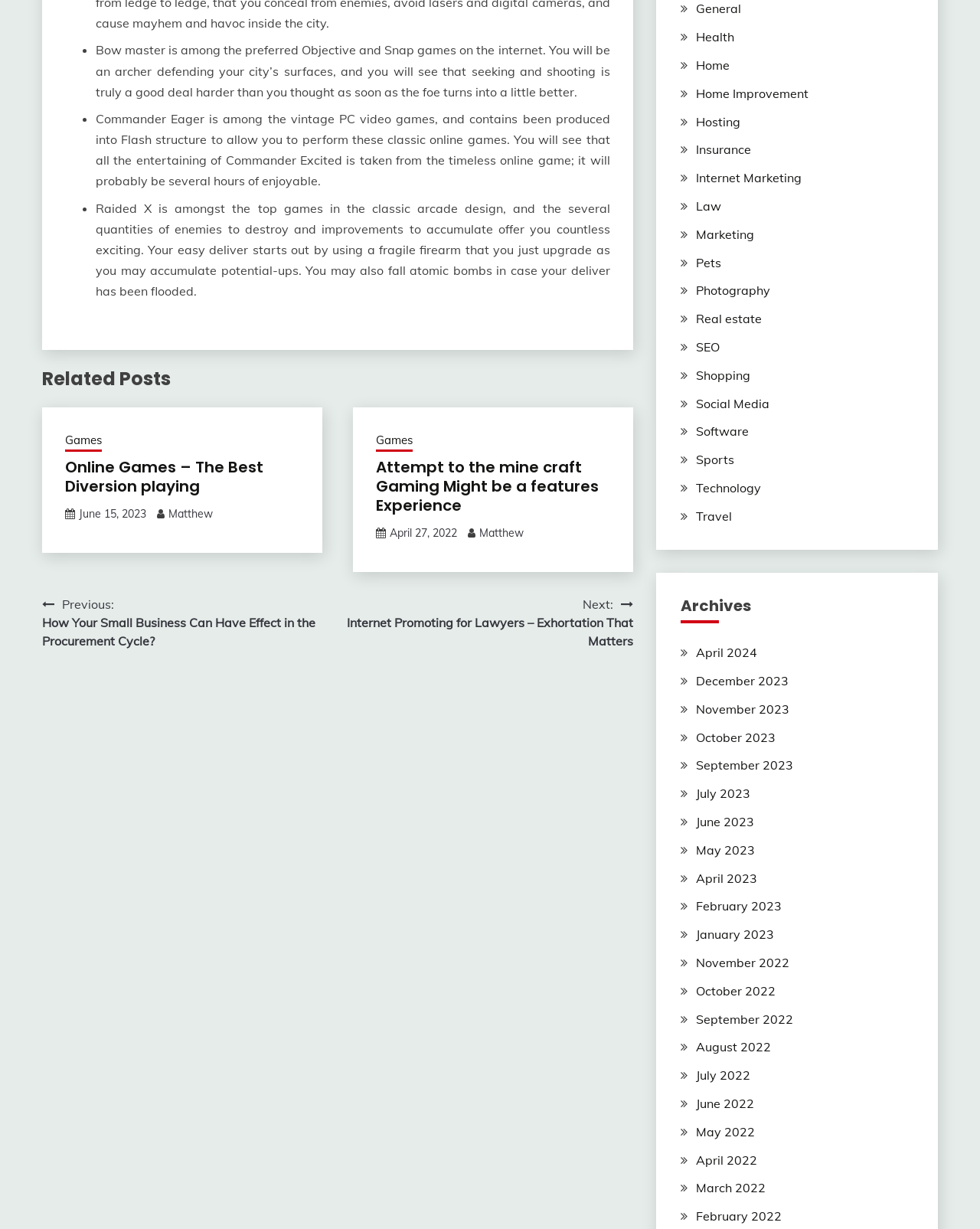Provide the bounding box coordinates of the section that needs to be clicked to accomplish the following instruction: "Click on 'Games'."

[0.066, 0.352, 0.104, 0.368]